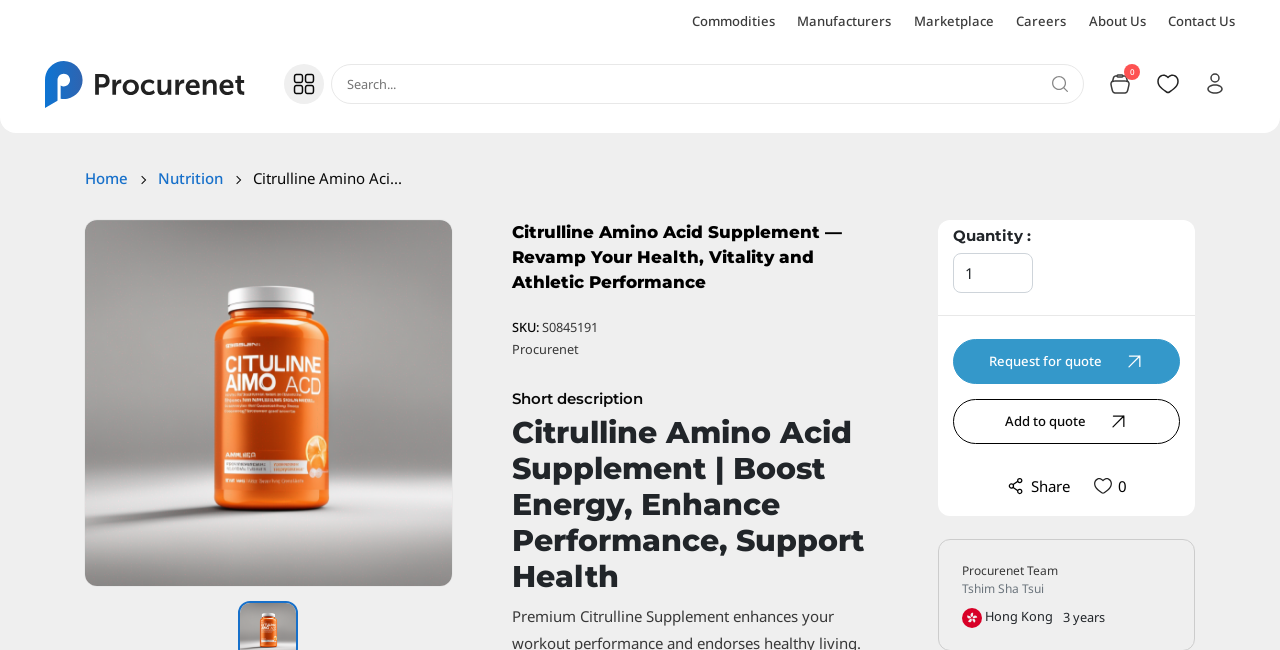Specify the bounding box coordinates (top-left x, top-left y, bottom-right x, bottom-right y) of the UI element in the screenshot that matches this description: Contact Us

[0.912, 0.023, 0.965, 0.055]